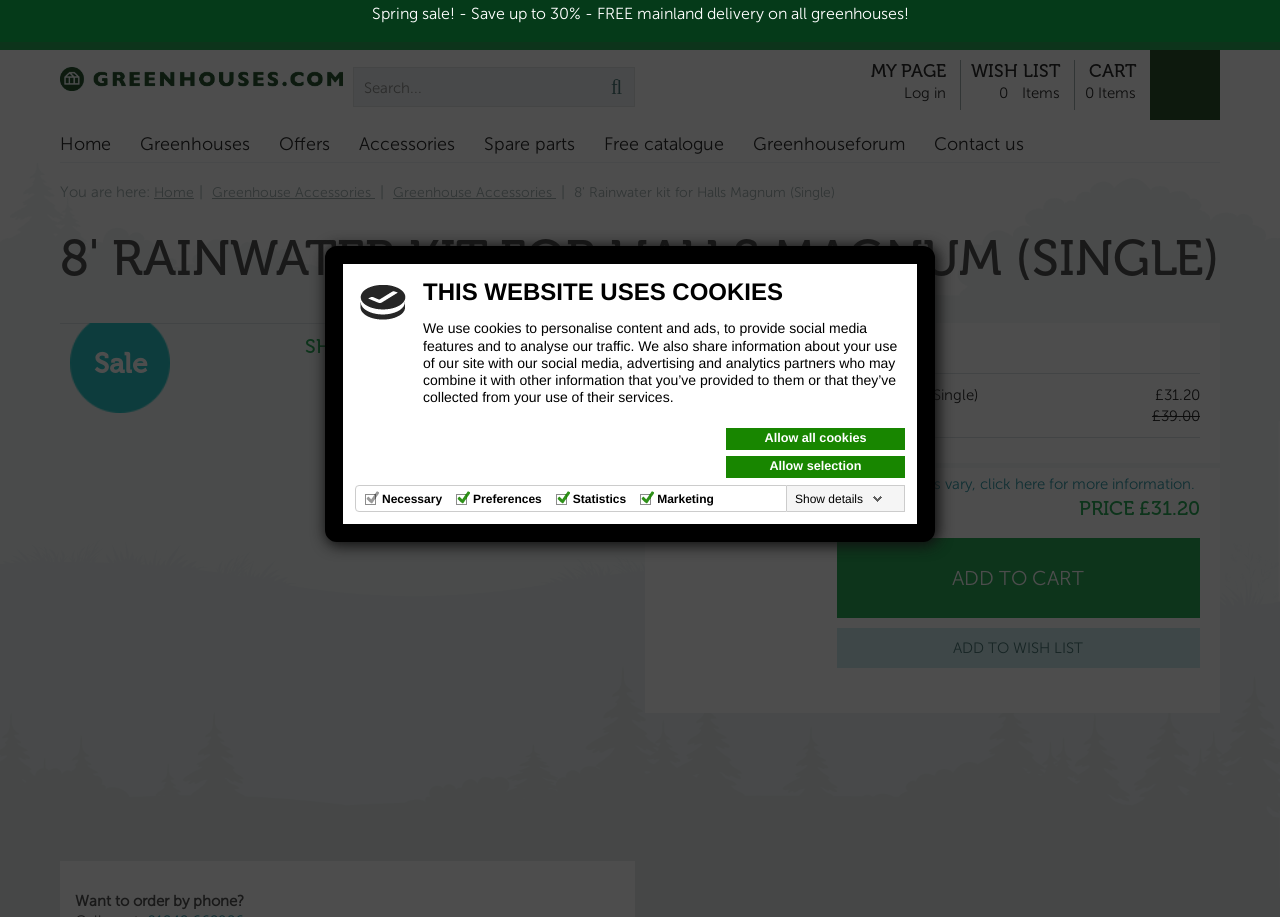Determine the bounding box coordinates for the region that must be clicked to execute the following instruction: "Add to cart".

[0.654, 0.586, 0.937, 0.674]